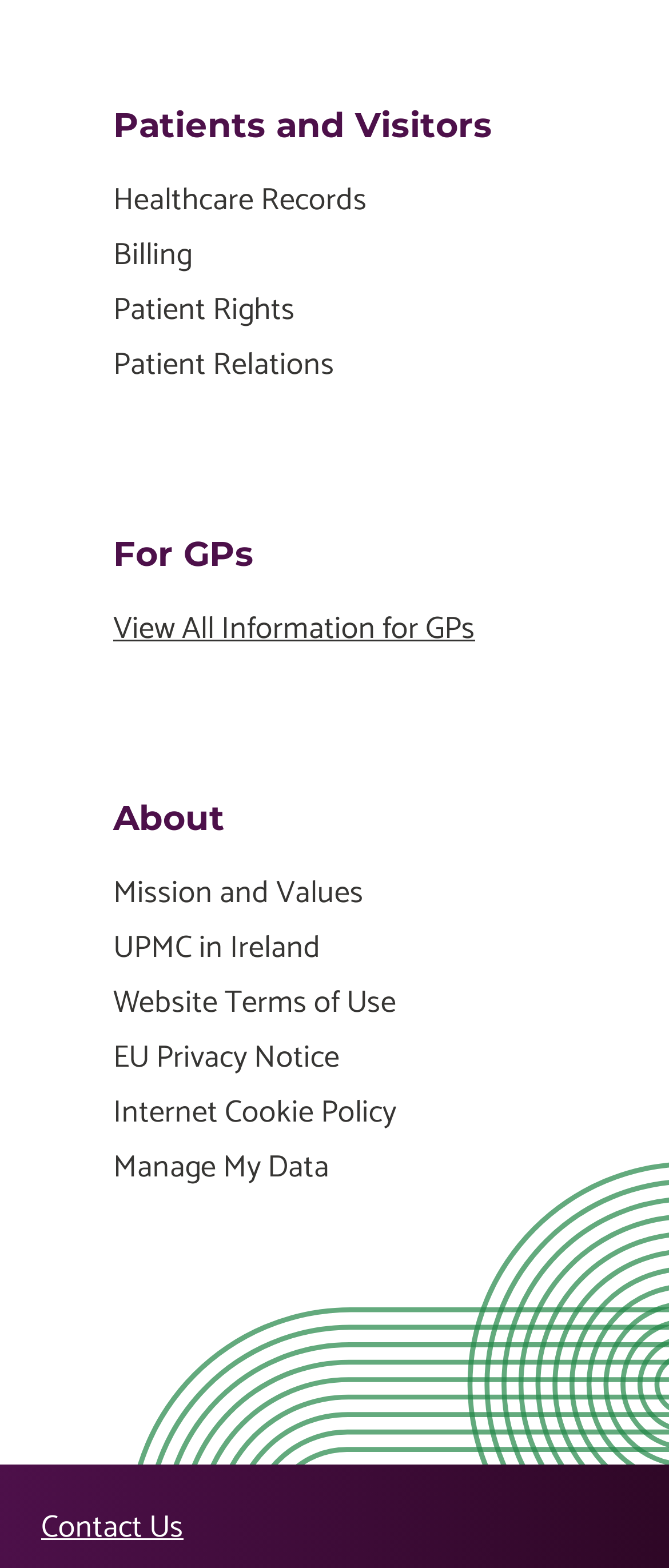Select the bounding box coordinates of the element I need to click to carry out the following instruction: "View patient rights".

[0.169, 0.184, 0.831, 0.213]